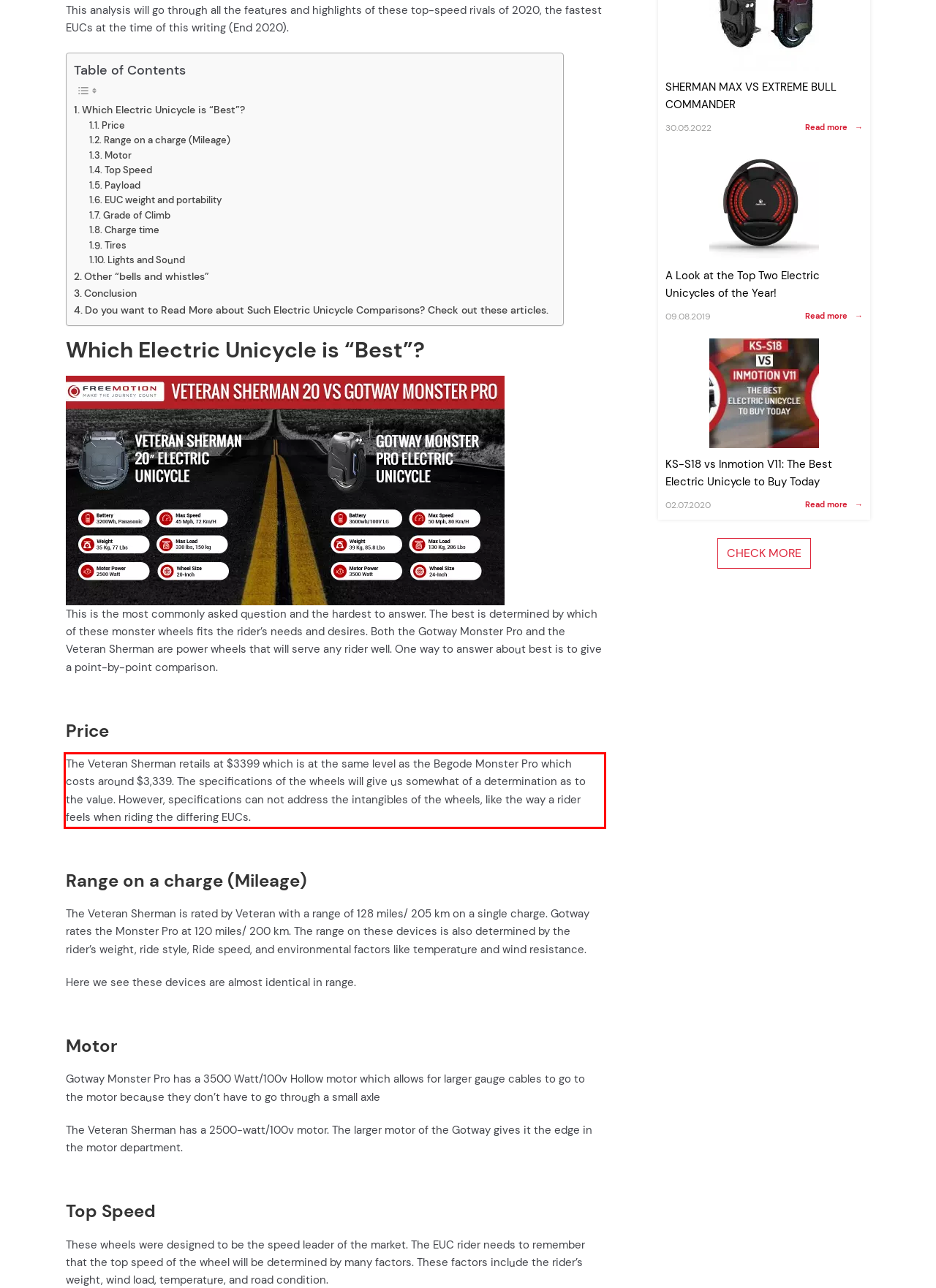Look at the webpage screenshot and recognize the text inside the red bounding box.

The Veteran Sherman retails at $3399 which is at the same level as the Begode Monster Pro which costs around $3,339. The specifications of the wheels will give us somewhat of a determination as to the value. However, specifications can not address the intangibles of the wheels, like the way a rider feels when riding the differing EUCs.